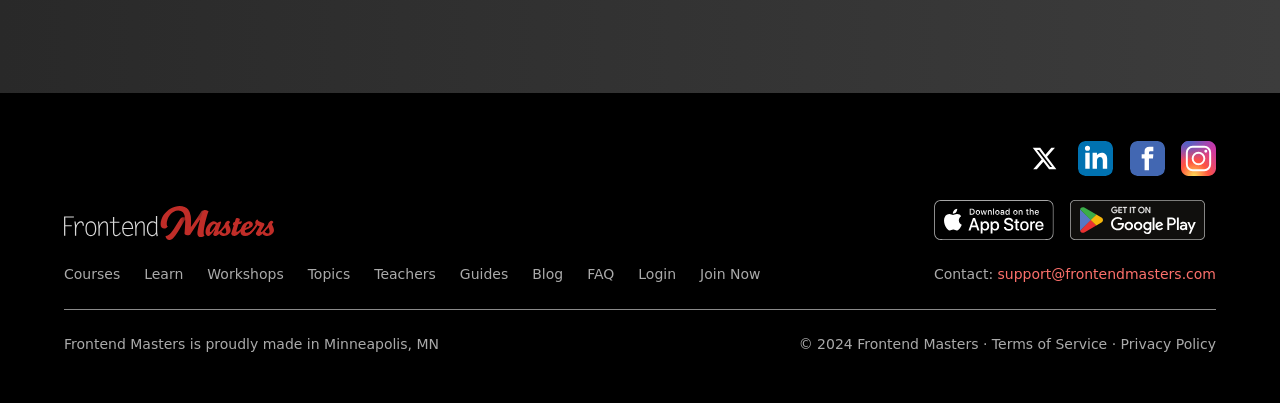What is the purpose of the 'Join Now' link?
Refer to the image and provide a detailed answer to the question.

The 'Join Now' link is likely used to sign up for the website, as it is placed next to the 'Login' link and has a similar design.